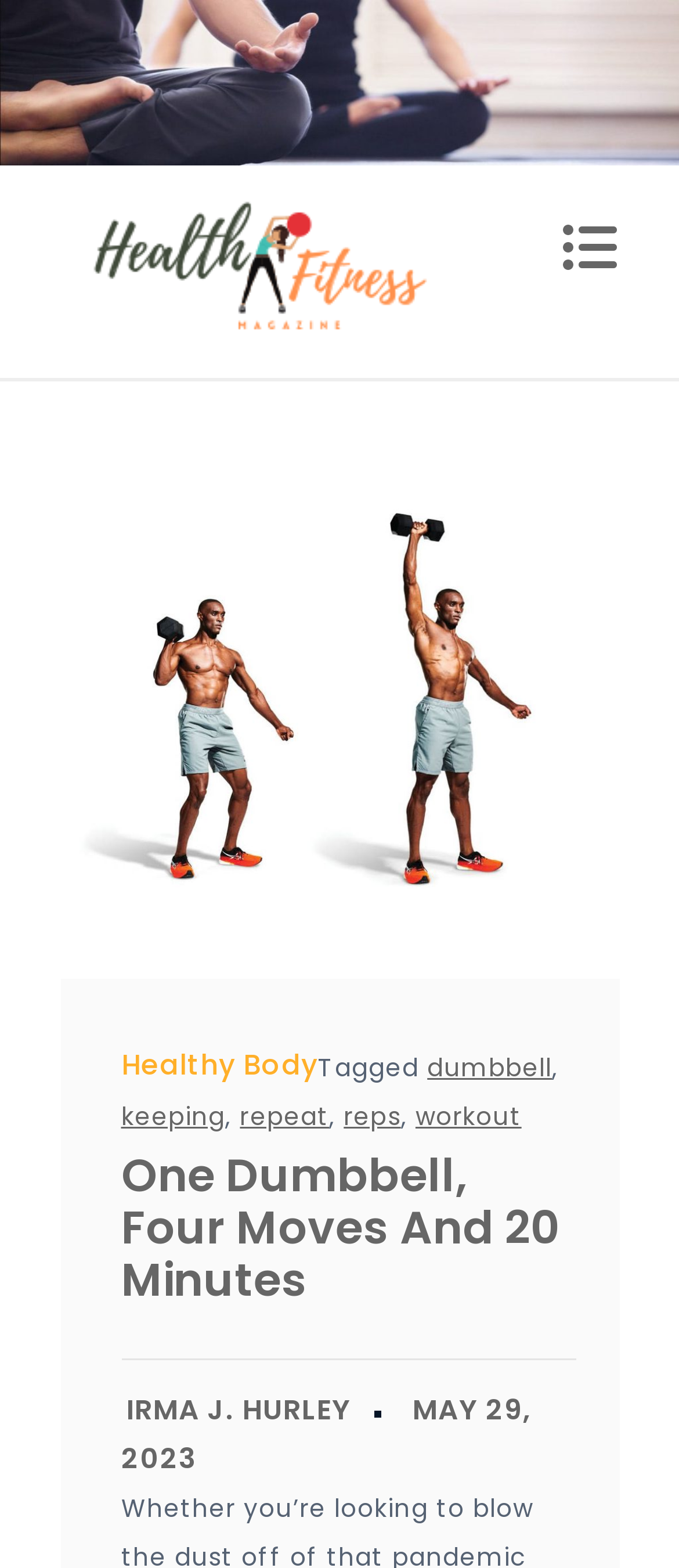Locate the bounding box coordinates of the clickable region to complete the following instruction: "click the search button."

[0.737, 0.128, 1.0, 0.194]